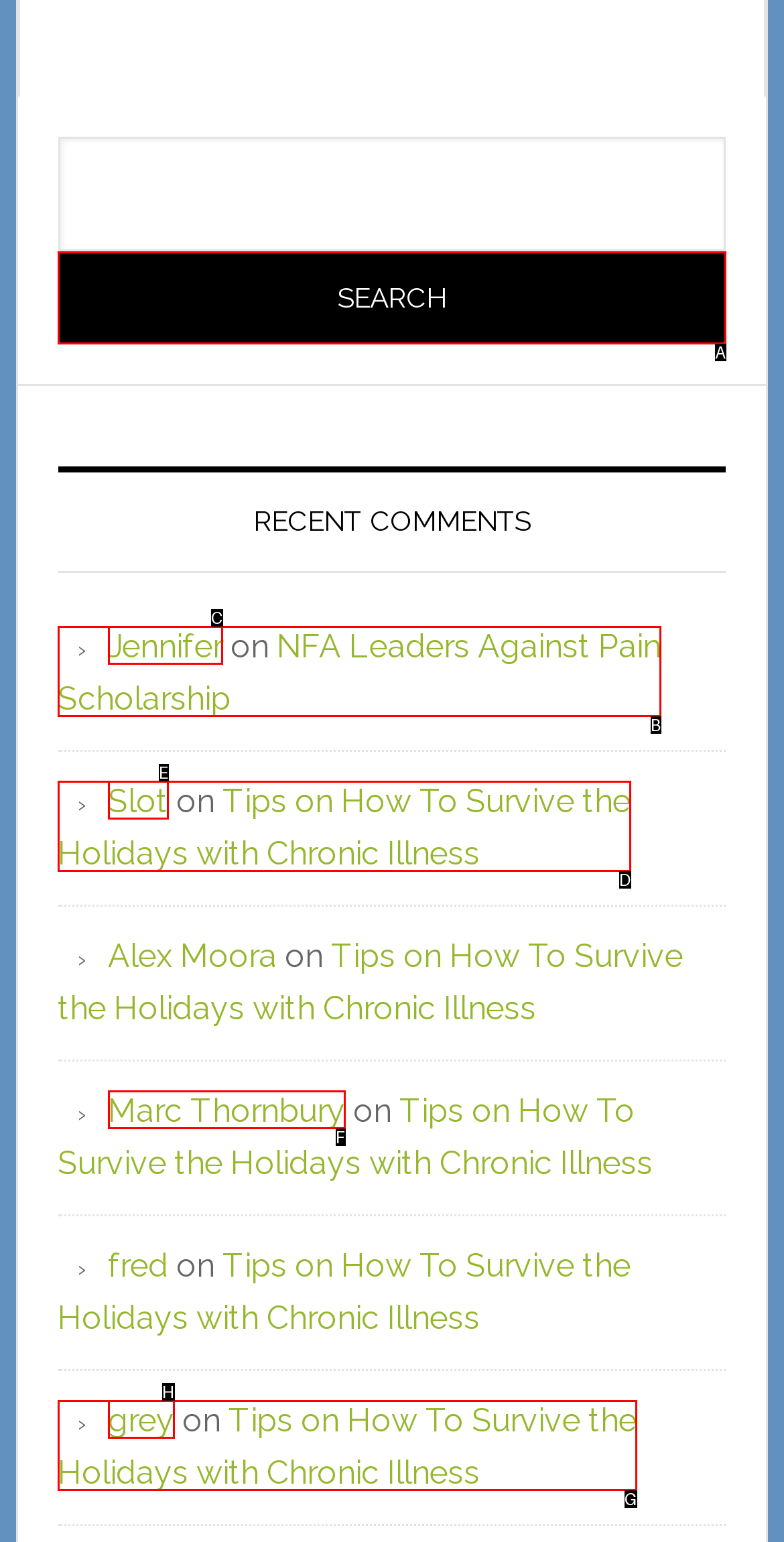Determine which HTML element to click to execute the following task: search for something Answer with the letter of the selected option.

A